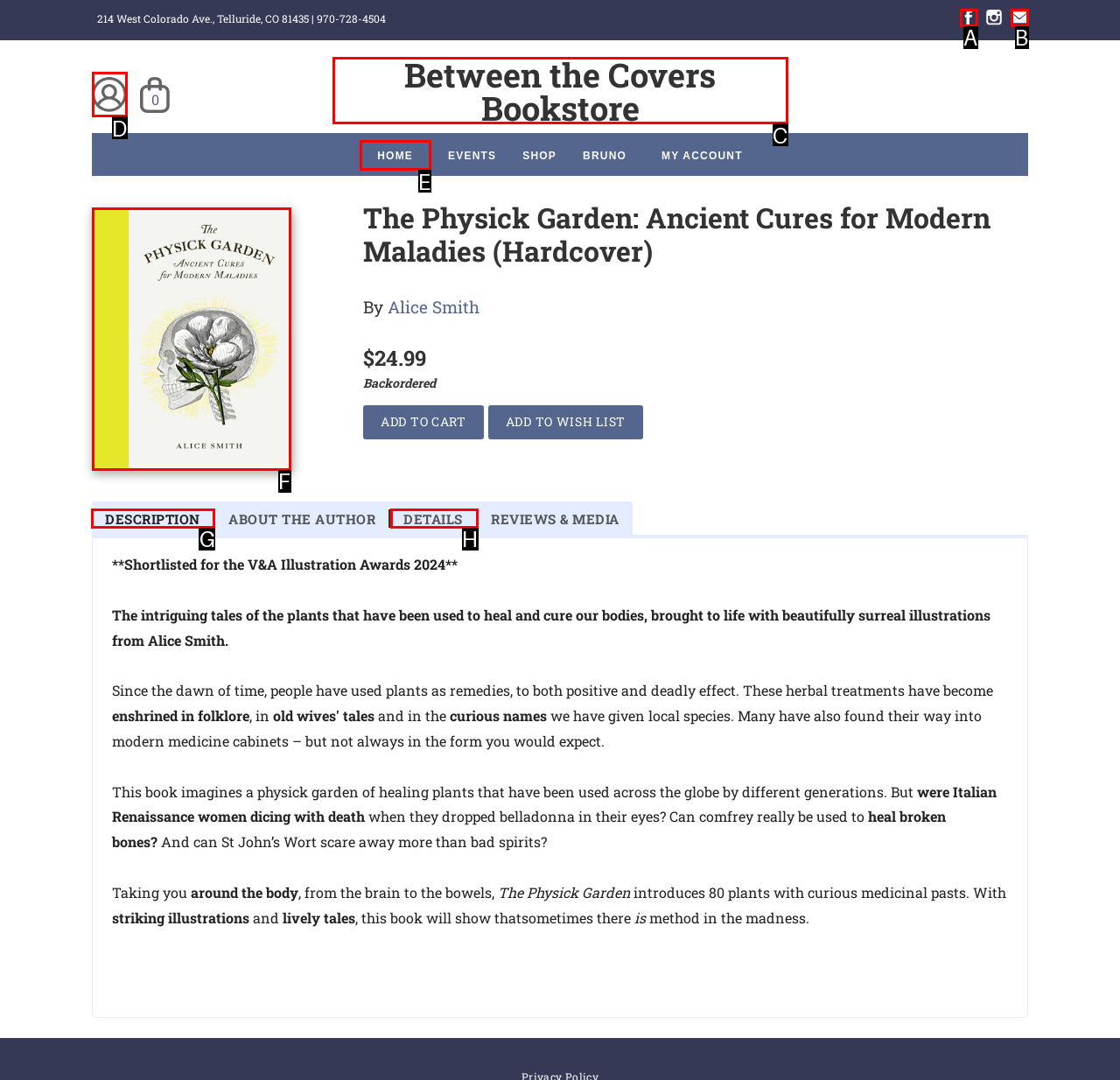Point out which UI element to click to complete this task: View the book description
Answer with the letter corresponding to the right option from the available choices.

G